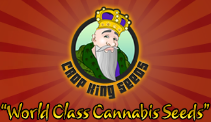Review the image closely and give a comprehensive answer to the question: What is the shape of the emblem surrounding the character?

The emblem surrounding the character is circular in shape, which provides a sense of unity and wholeness to the logo, and helps to frame the character and the brand name.